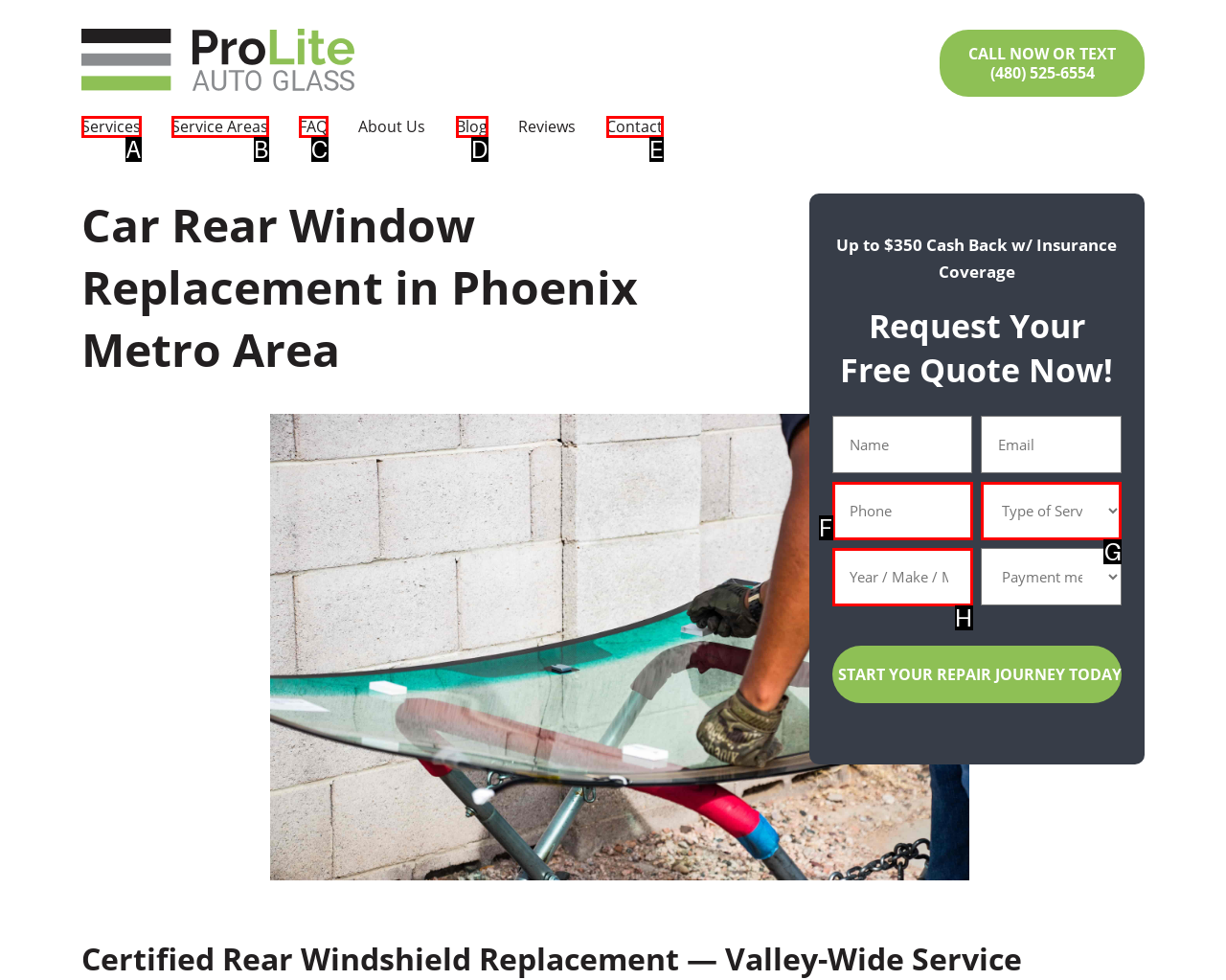From the description: FAQ, select the HTML element that fits best. Reply with the letter of the appropriate option.

C